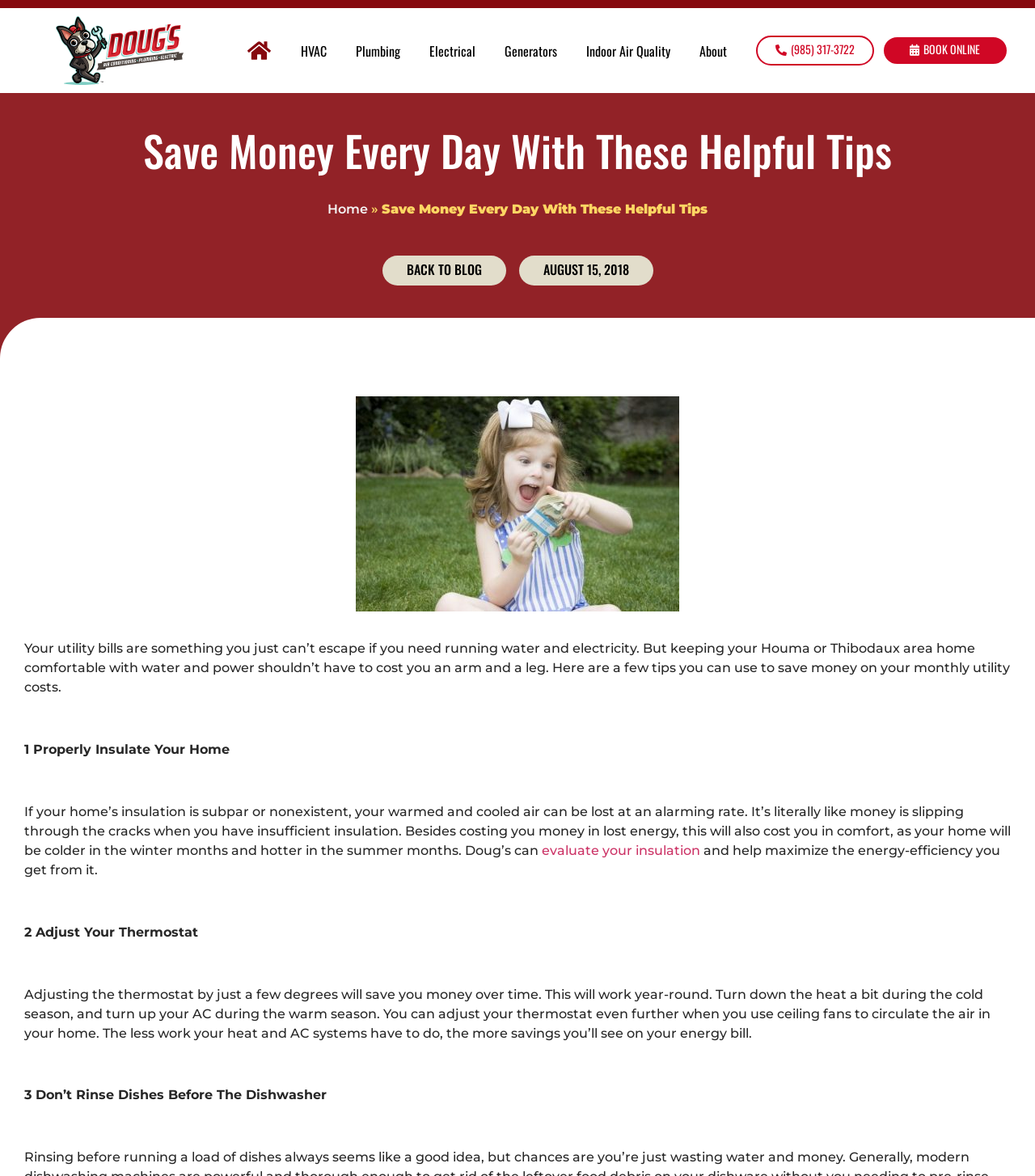Given the element description evaluate your insulation, identify the bounding box coordinates for the UI element on the webpage screenshot. The format should be (top-left x, top-left y, bottom-right x, bottom-right y), with values between 0 and 1.

[0.523, 0.717, 0.677, 0.73]